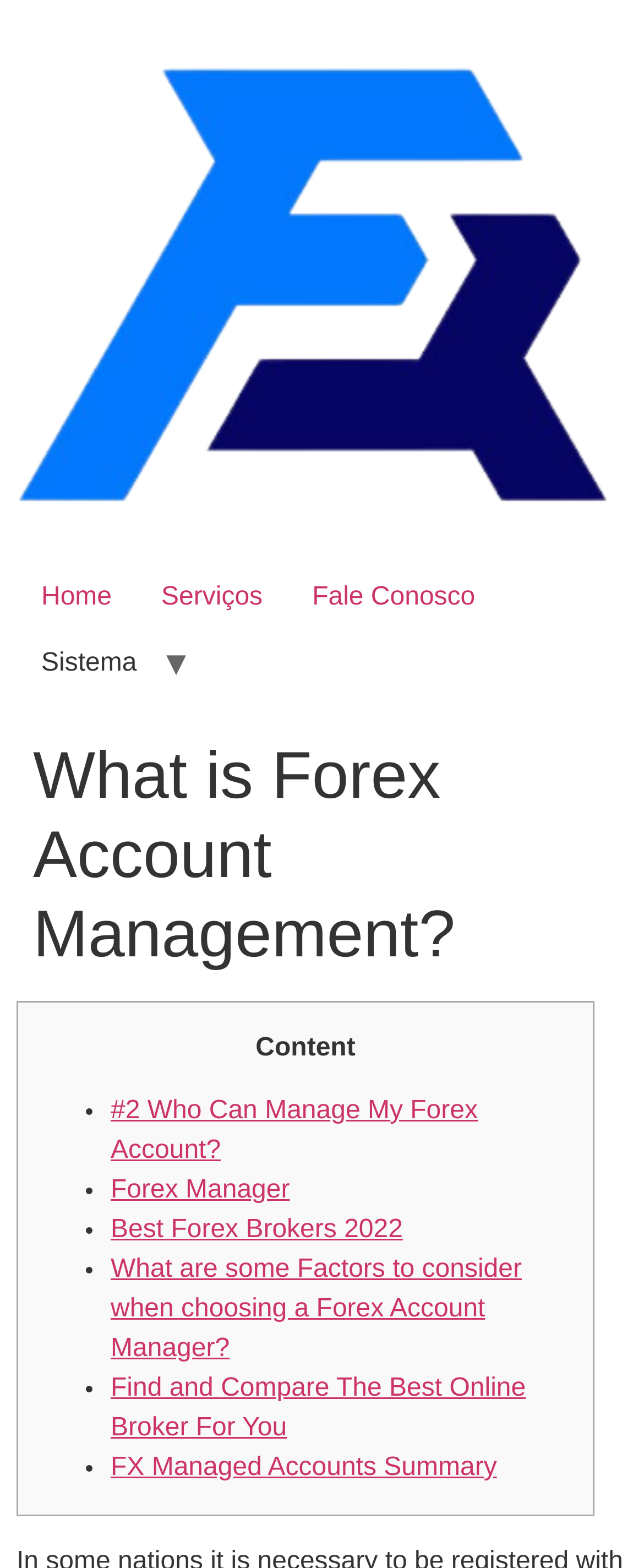Please respond to the question with a concise word or phrase:
Is there a table on this webpage?

Yes